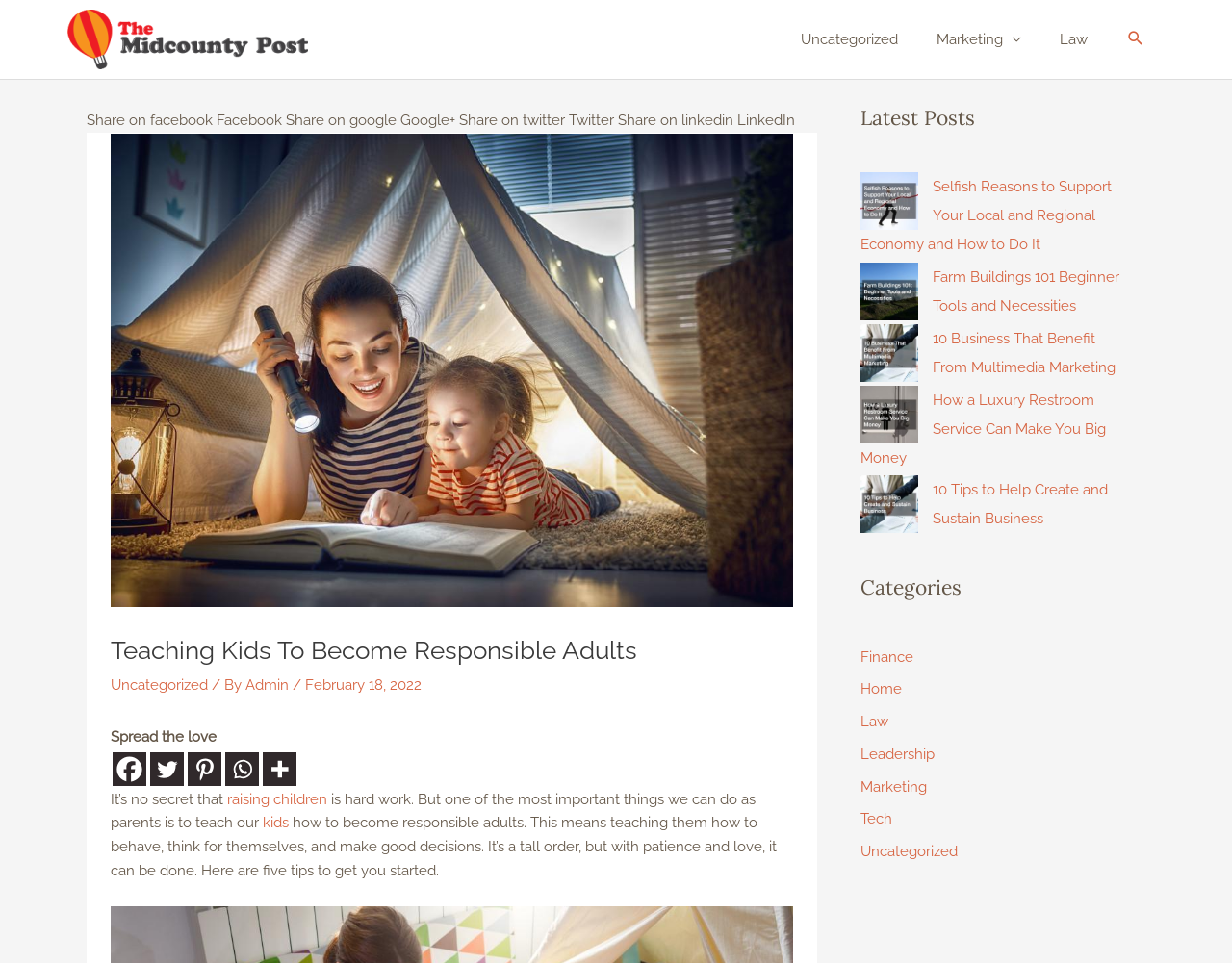Please examine the image and provide a detailed answer to the question: What are the categories available on the website?

I found these categories by looking at the links 'Finance', 'Home', 'Law', 'Leadership', 'Marketing', 'Tech', and 'Uncategorized' which are located together, suggesting that they are categories available on the website.